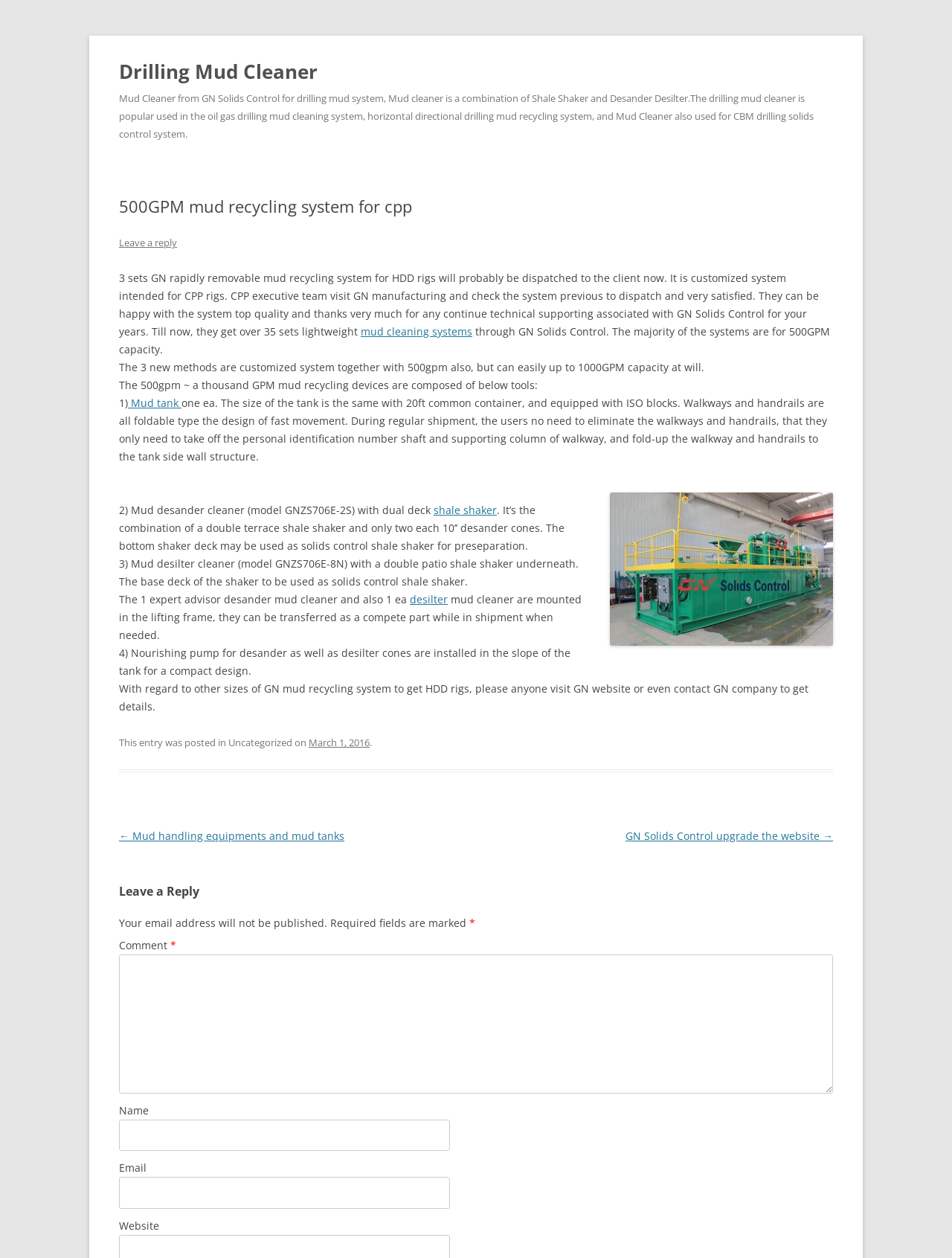Find the bounding box coordinates of the clickable area required to complete the following action: "Click the link to learn more about Drilling Mud Cleaner".

[0.125, 0.043, 0.334, 0.071]